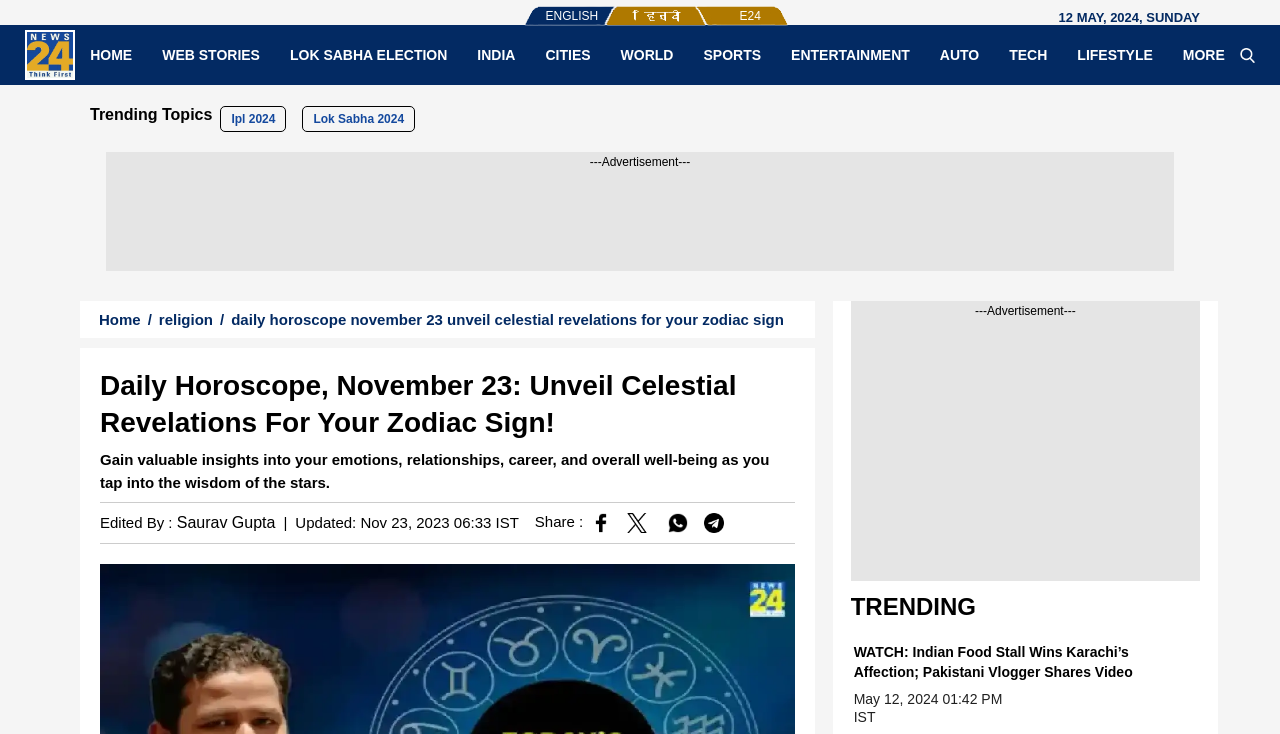Determine the bounding box coordinates for the element that should be clicked to follow this instruction: "Share story on Facebook". The coordinates should be given as four float numbers between 0 and 1, in the format [left, top, right, bottom].

[0.462, 0.699, 0.478, 0.723]